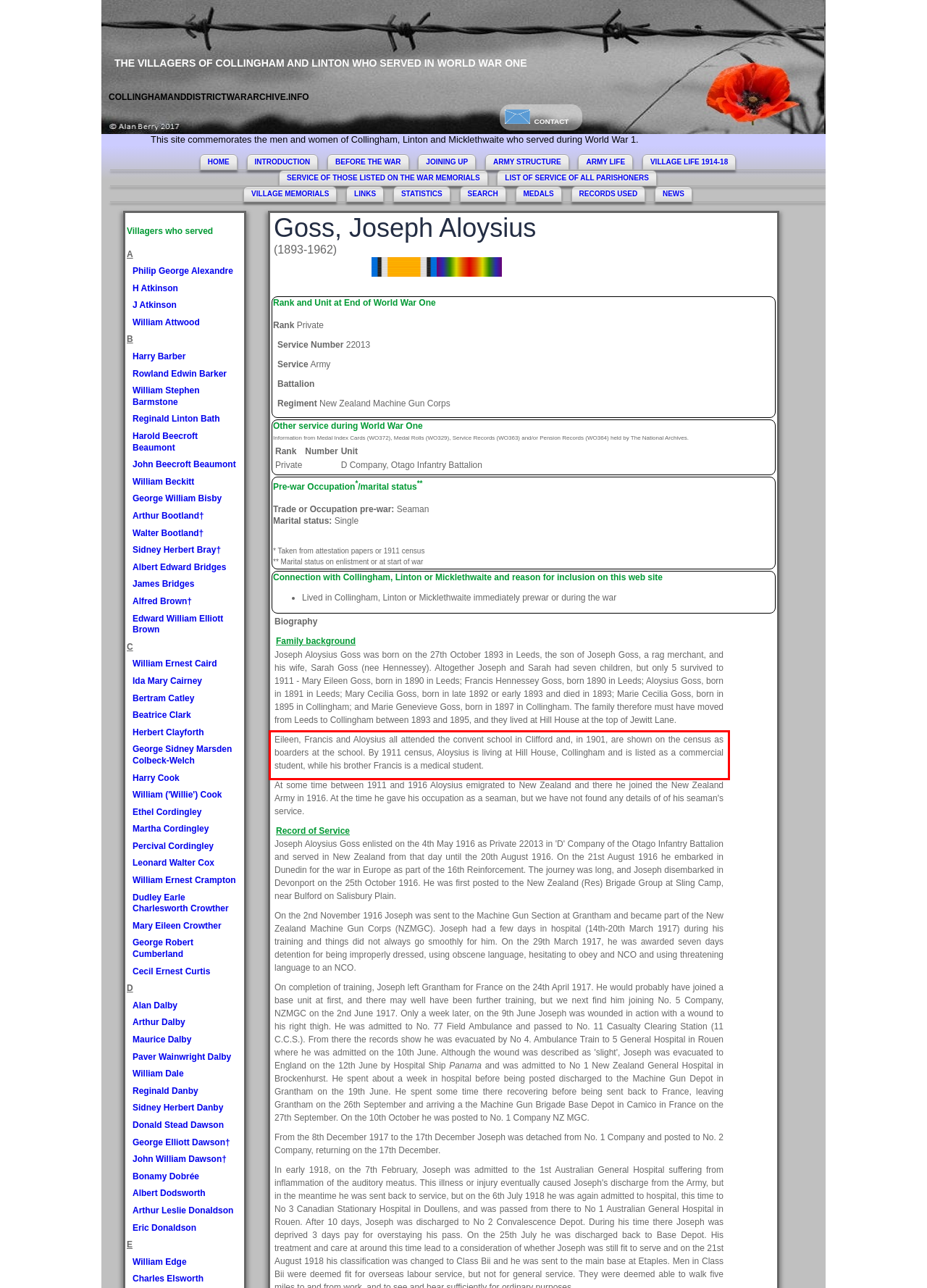Observe the screenshot of the webpage, locate the red bounding box, and extract the text content within it.

Eileen, Francis and Aloysius all attended the convent school in Clifford and, in 1901, are shown on the census as boarders at the school. By 1911 census, Aloysius is living at Hill House, Collingham and is listed as a commercial student, while his brother Francis is a medical student.